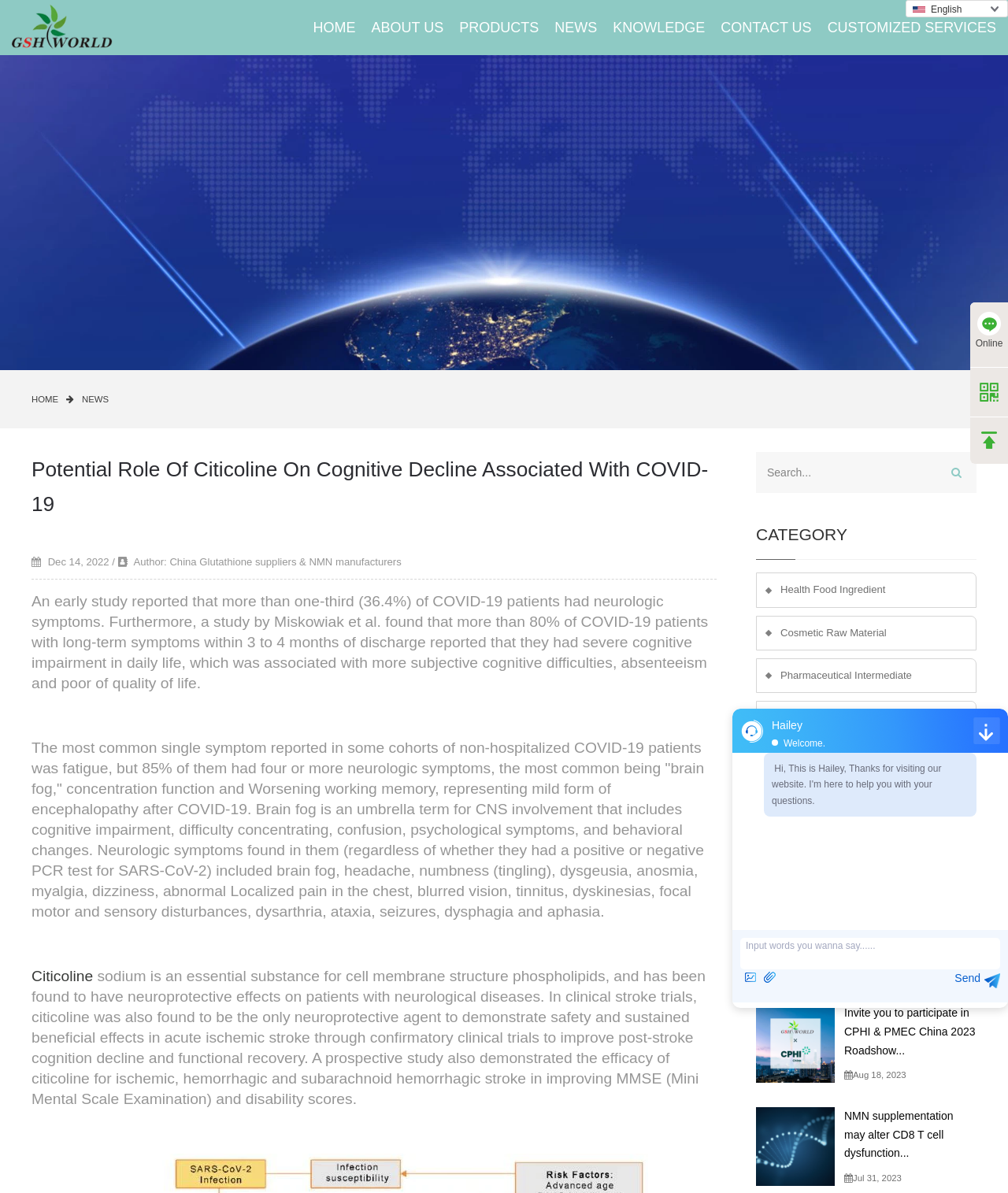Using the given description, provide the bounding box coordinates formatted as (top-left x, top-left y, bottom-right x, bottom-right y), with all values being floating point numbers between 0 and 1. Description: products

[0.448, 0.017, 0.542, 0.03]